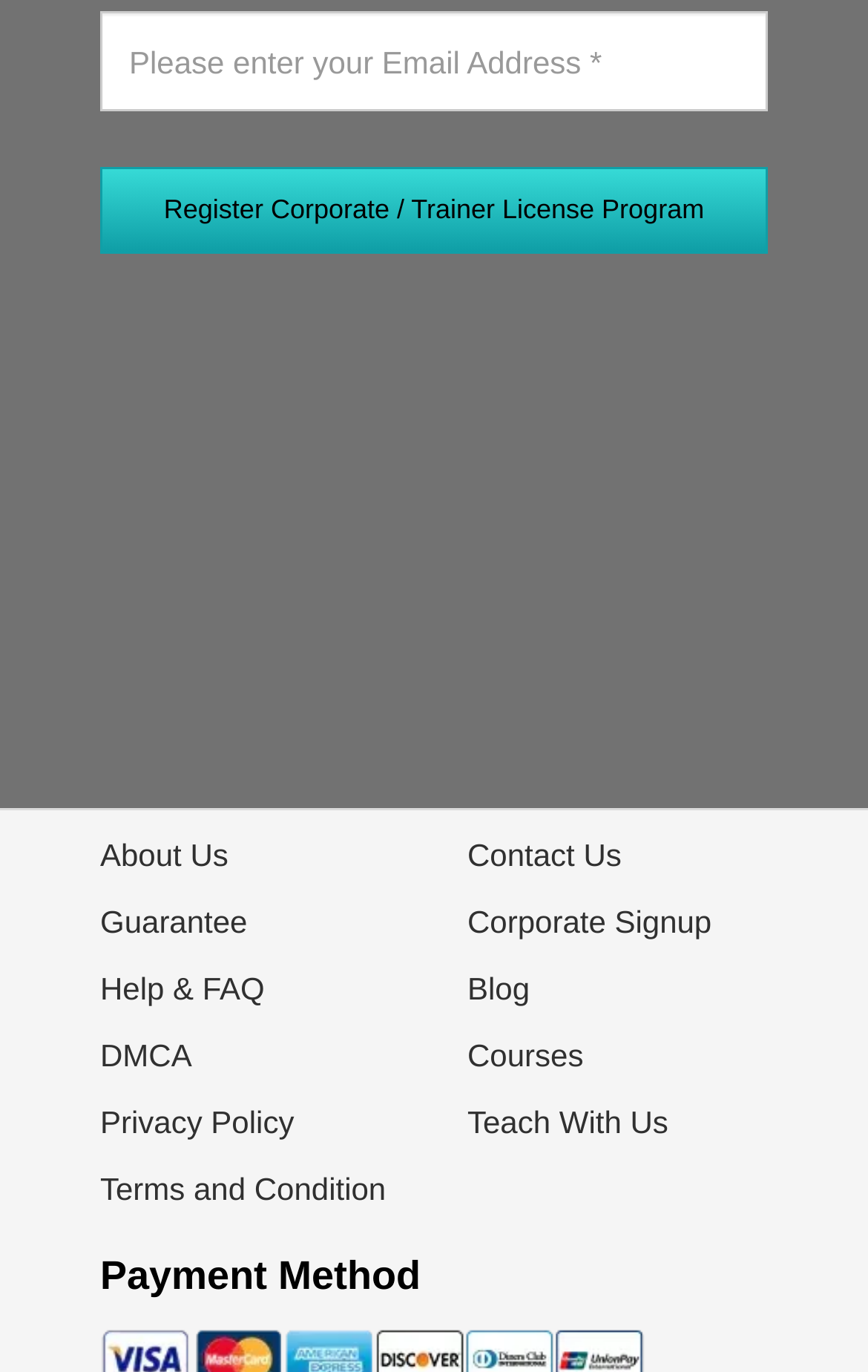What is the button below the textbox for?
Based on the image, answer the question with as much detail as possible.

The button is located directly below the textbox and has the text 'Register Corporate / Trainer License Program', suggesting that it is used to submit the email address and register for a corporate or trainer license program.